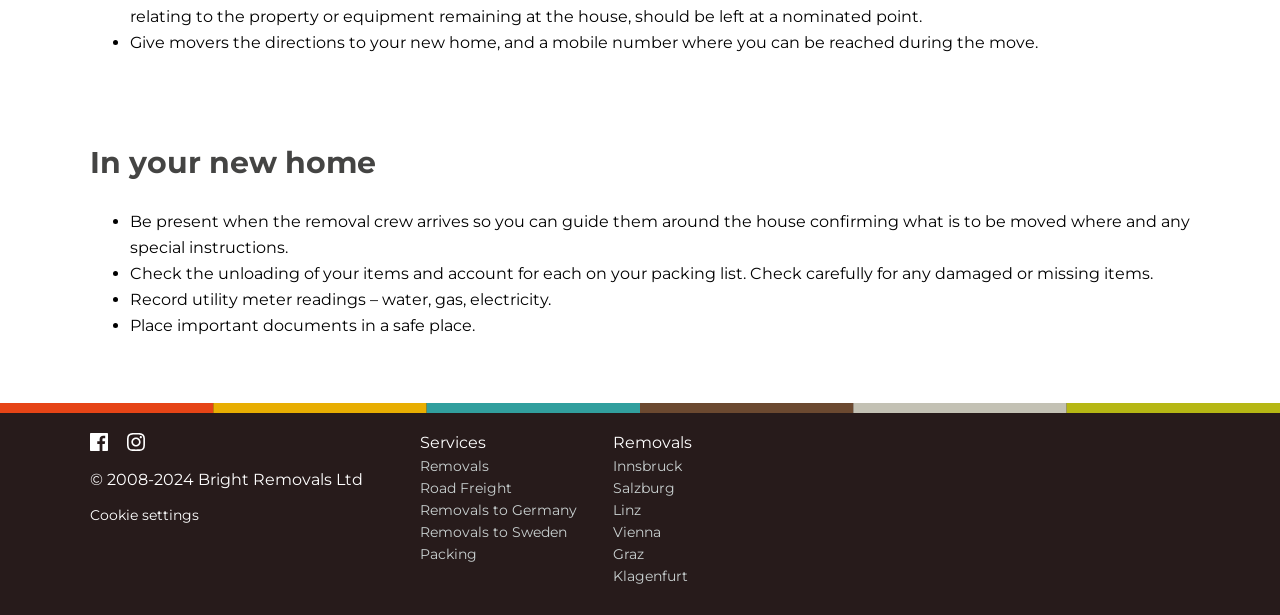Provide the bounding box coordinates of the HTML element this sentence describes: "Graz".

[0.479, 0.886, 0.617, 0.915]